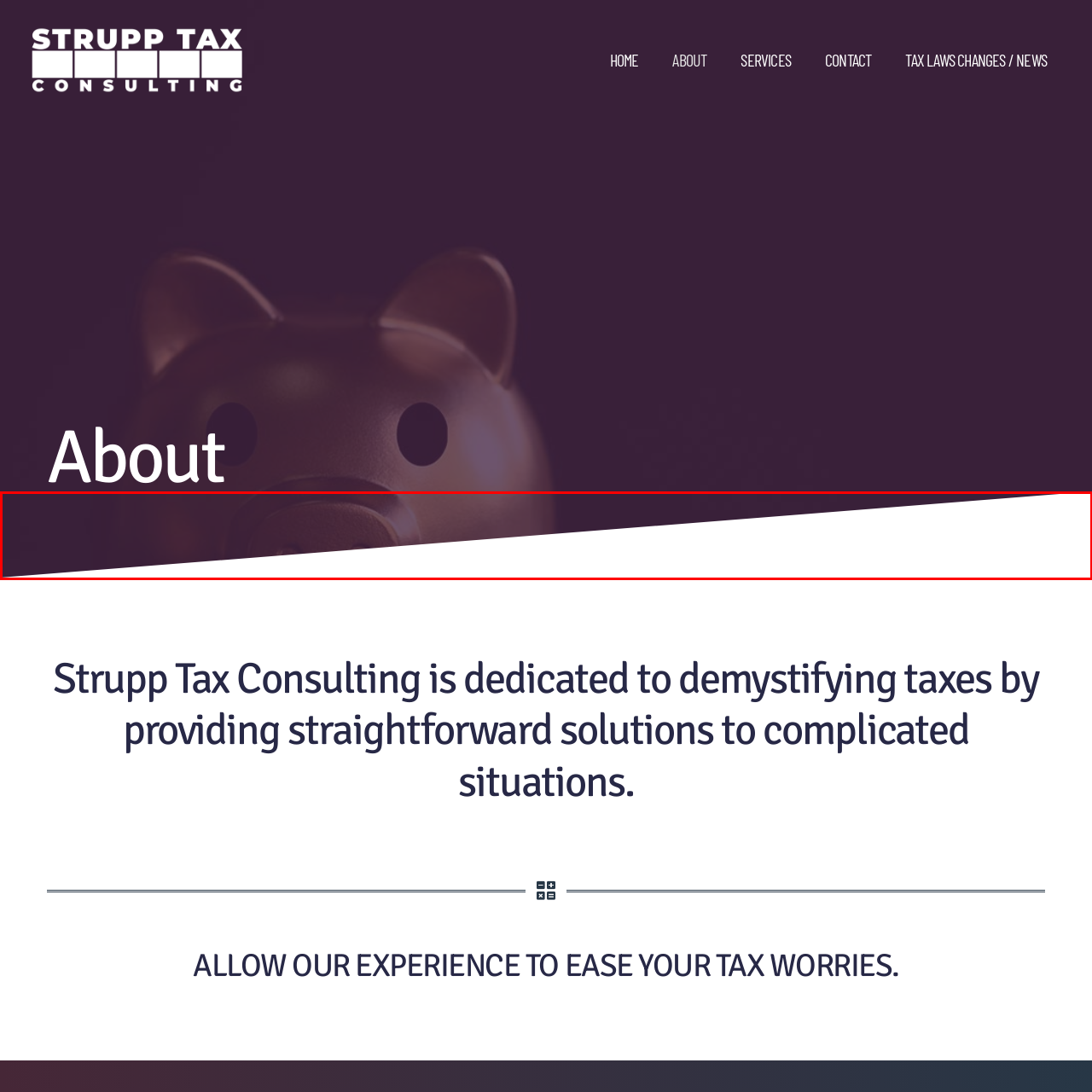Describe extensively the visual content inside the red marked area.

This image features a sophisticated and artistic design that adds a modern touch to the overall aesthetic of the webpage belonging to Strupp Tax Consulting. The gradient color scheme transitions from rich, dark tones on the left to a bright white on the right, creating a striking visual contrast. This design element enhances the professional branding of the tax preparation and consulting services. The image likely serves as a backdrop, framing key information about the company and emphasizing its commitment to simplifying complex tax situations for its clients. The design subtly reflects the company's intention to provide clarity and ease within the realm of tax consulting.